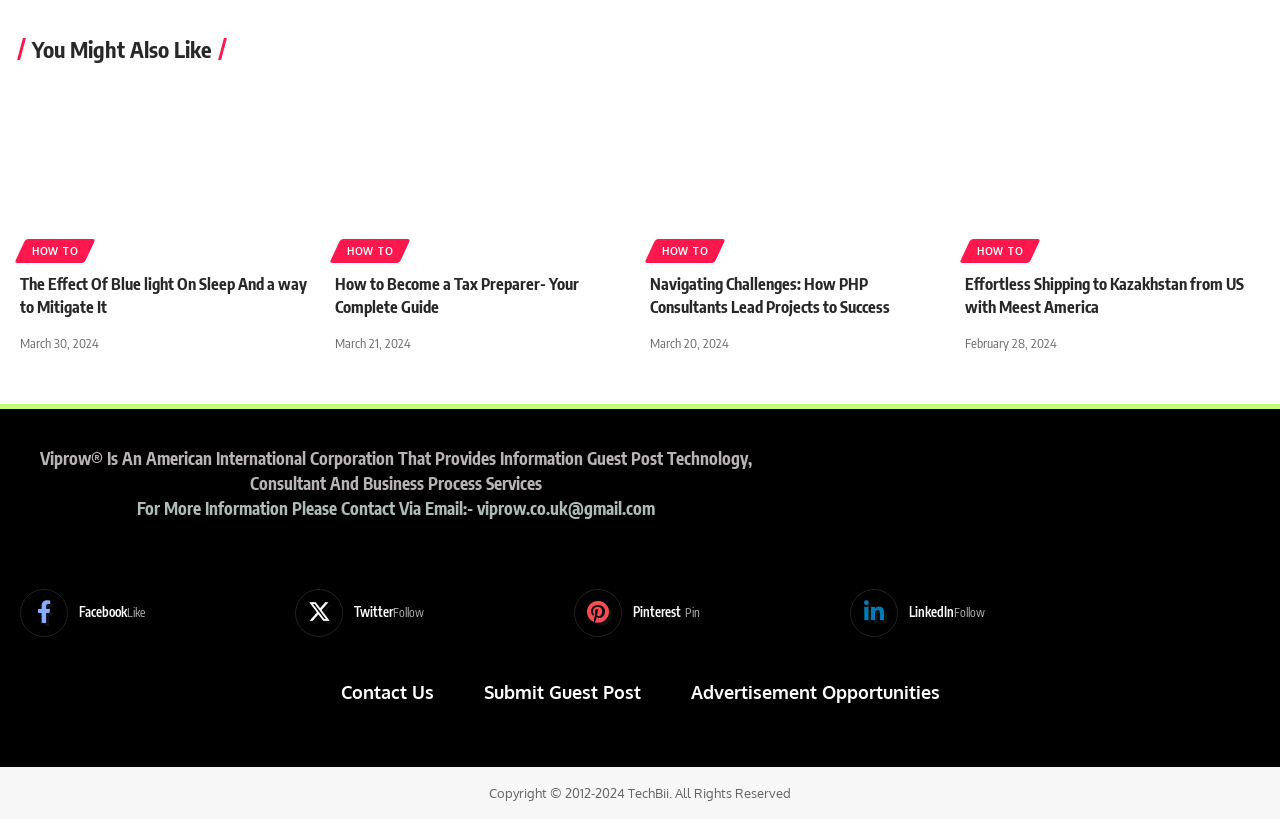Determine the bounding box coordinates of the section I need to click to execute the following instruction: "Check 'Effortless Shipping to Kazakhstan from US with Meest America'". Provide the coordinates as four float numbers between 0 and 1, i.e., [left, top, right, bottom].

[0.754, 0.334, 0.984, 0.39]